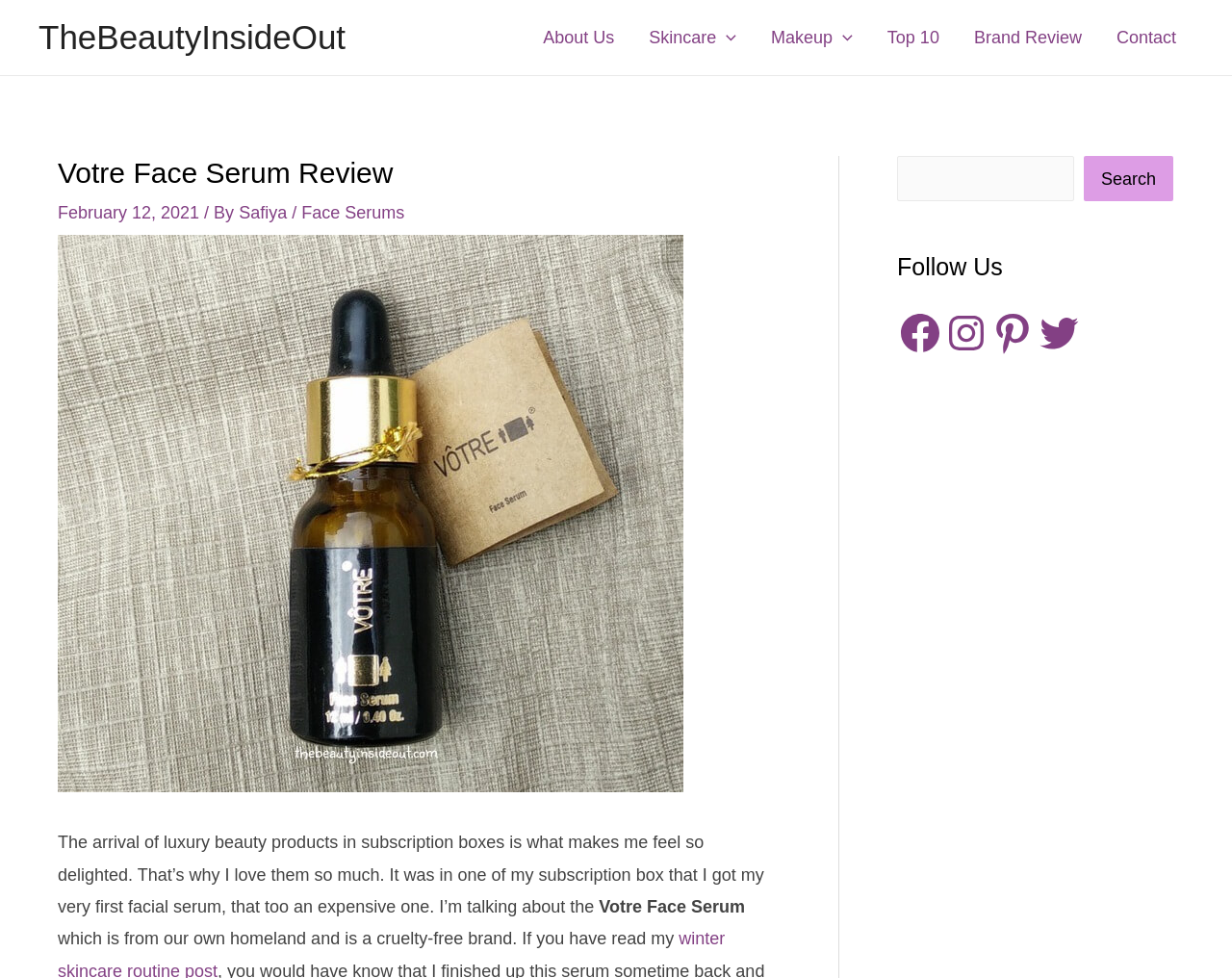What is the category of the product being reviewed?
Answer the question with a single word or phrase derived from the image.

Face Serums